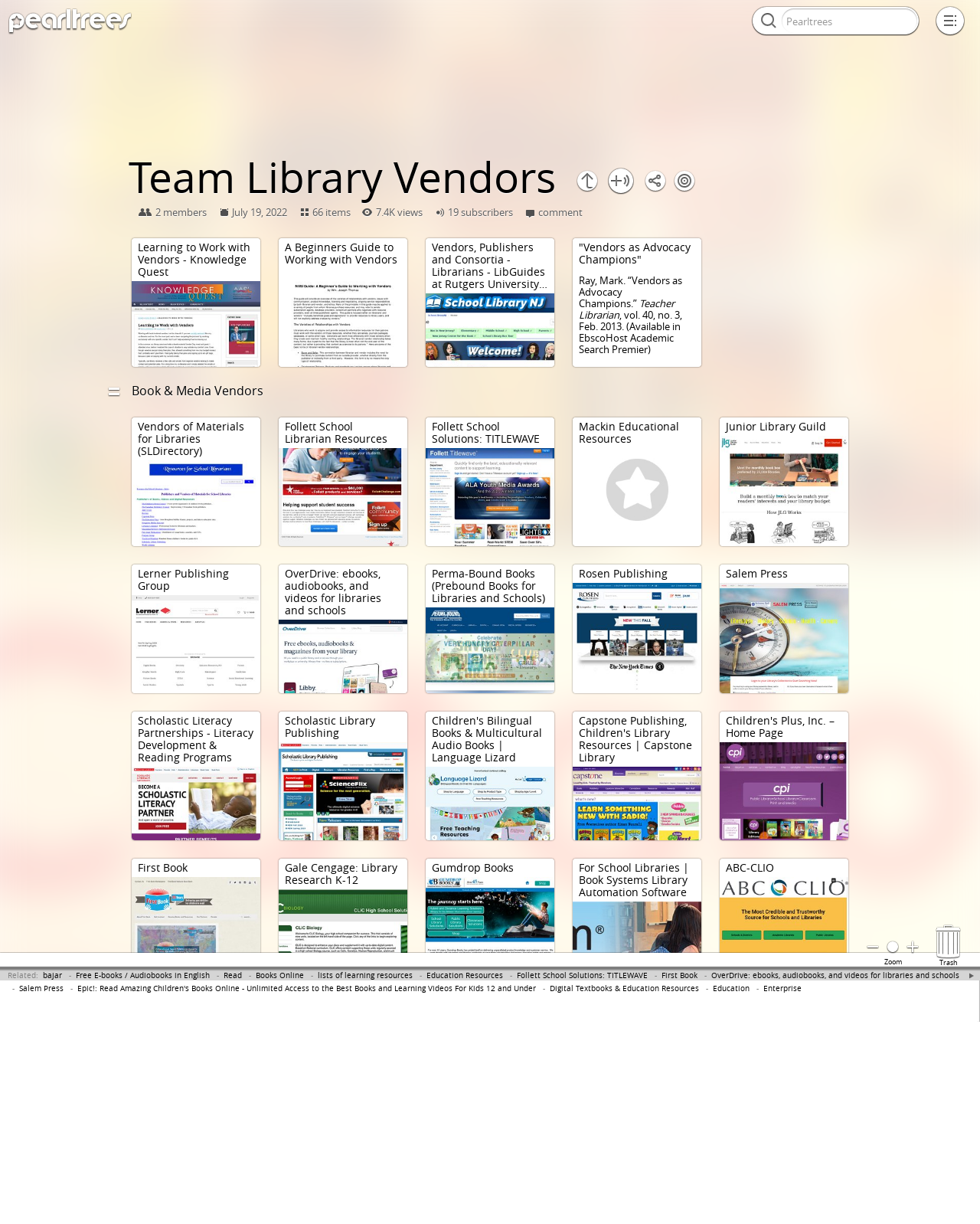Locate the bounding box coordinates of the clickable part needed for the task: "Click the 'Follett School Solutions: TITLEWAVE' link".

[0.527, 0.793, 0.661, 0.801]